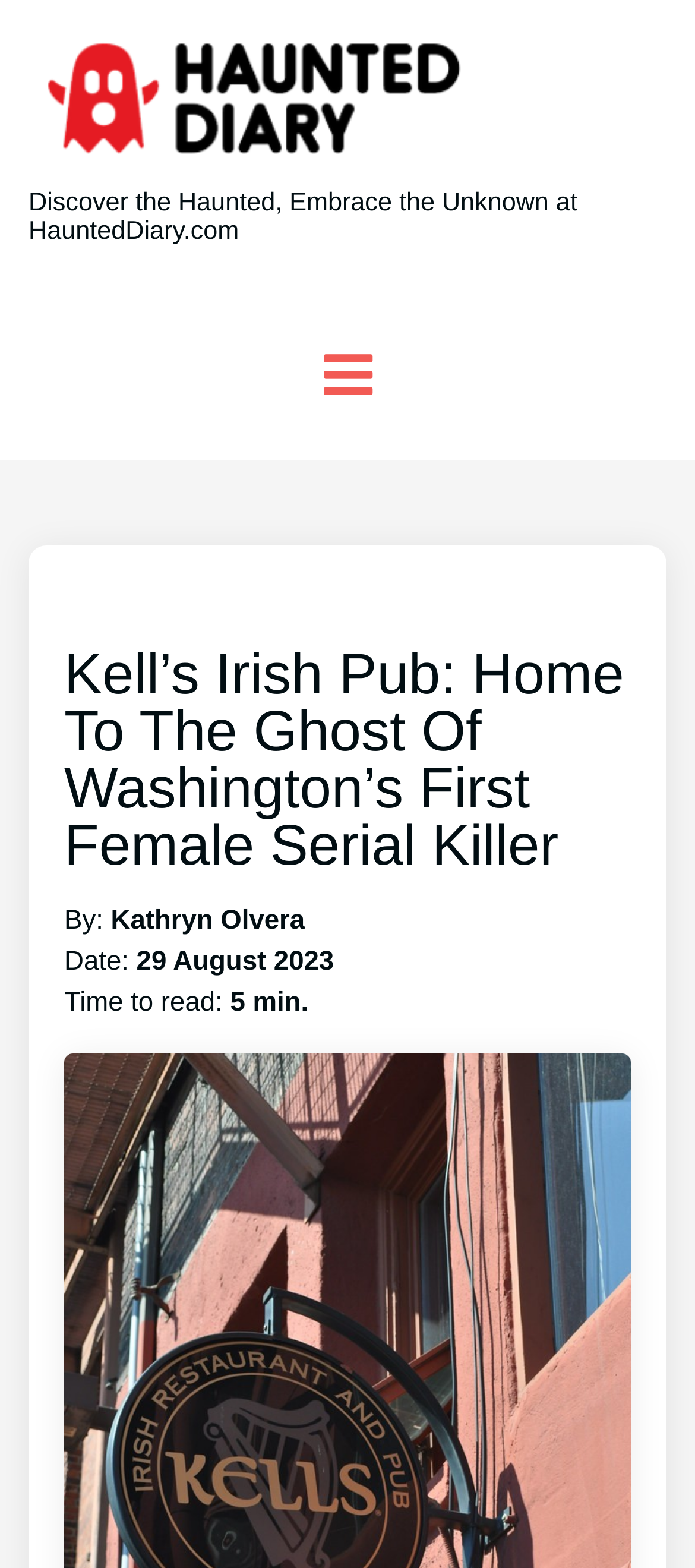From the webpage screenshot, identify the region described by title="Mobile Navigation Menu". Provide the bounding box coordinates as (top-left x, top-left y, bottom-right x, bottom-right y), with each value being a floating point number between 0 and 1.

[0.424, 0.203, 0.576, 0.276]